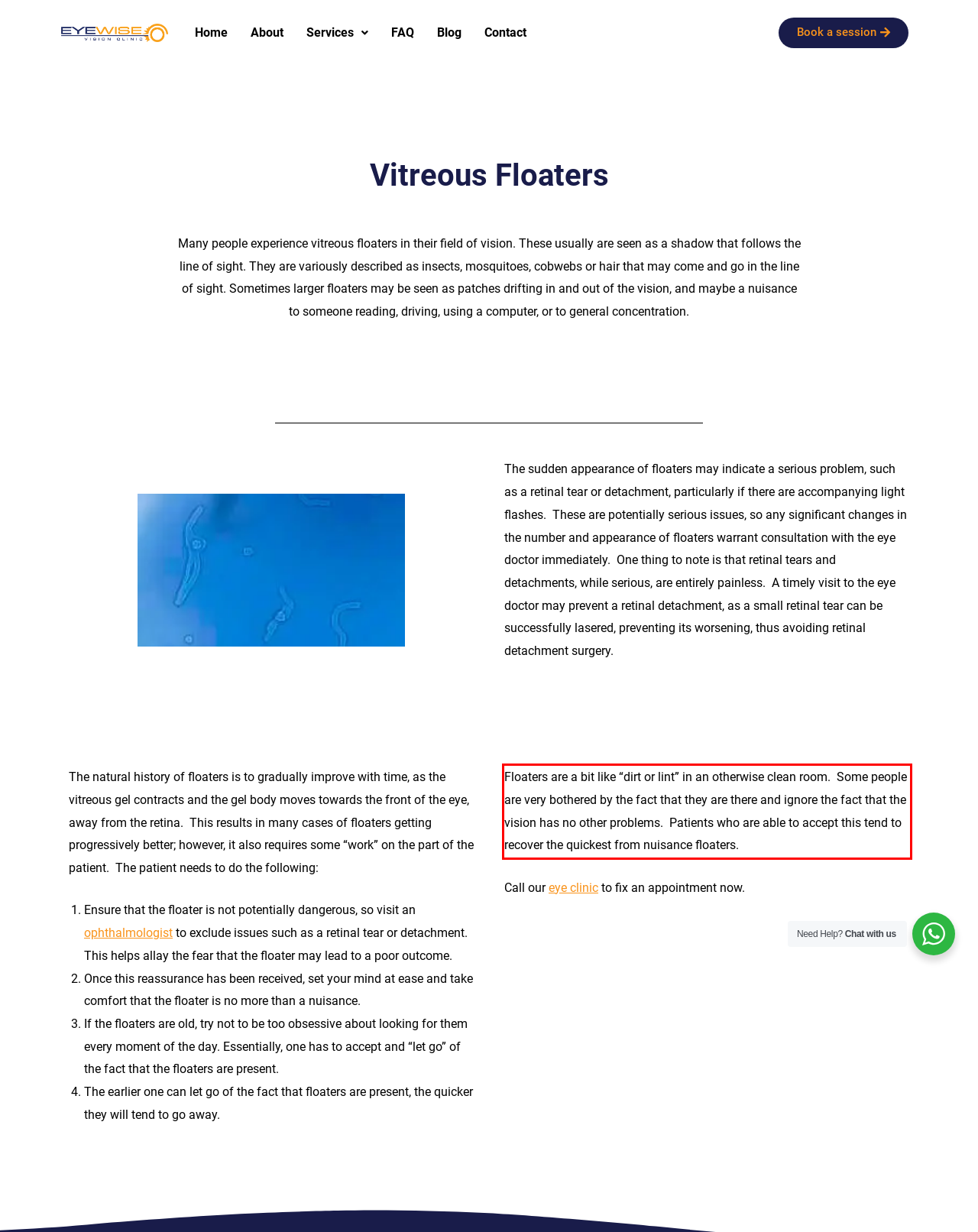Extract and provide the text found inside the red rectangle in the screenshot of the webpage.

Floaters are a bit like “dirt or lint” in an otherwise clean room. Some people are very bothered by the fact that they are there and ignore the fact that the vision has no other problems. Patients who are able to accept this tend to recover the quickest from nuisance floaters.